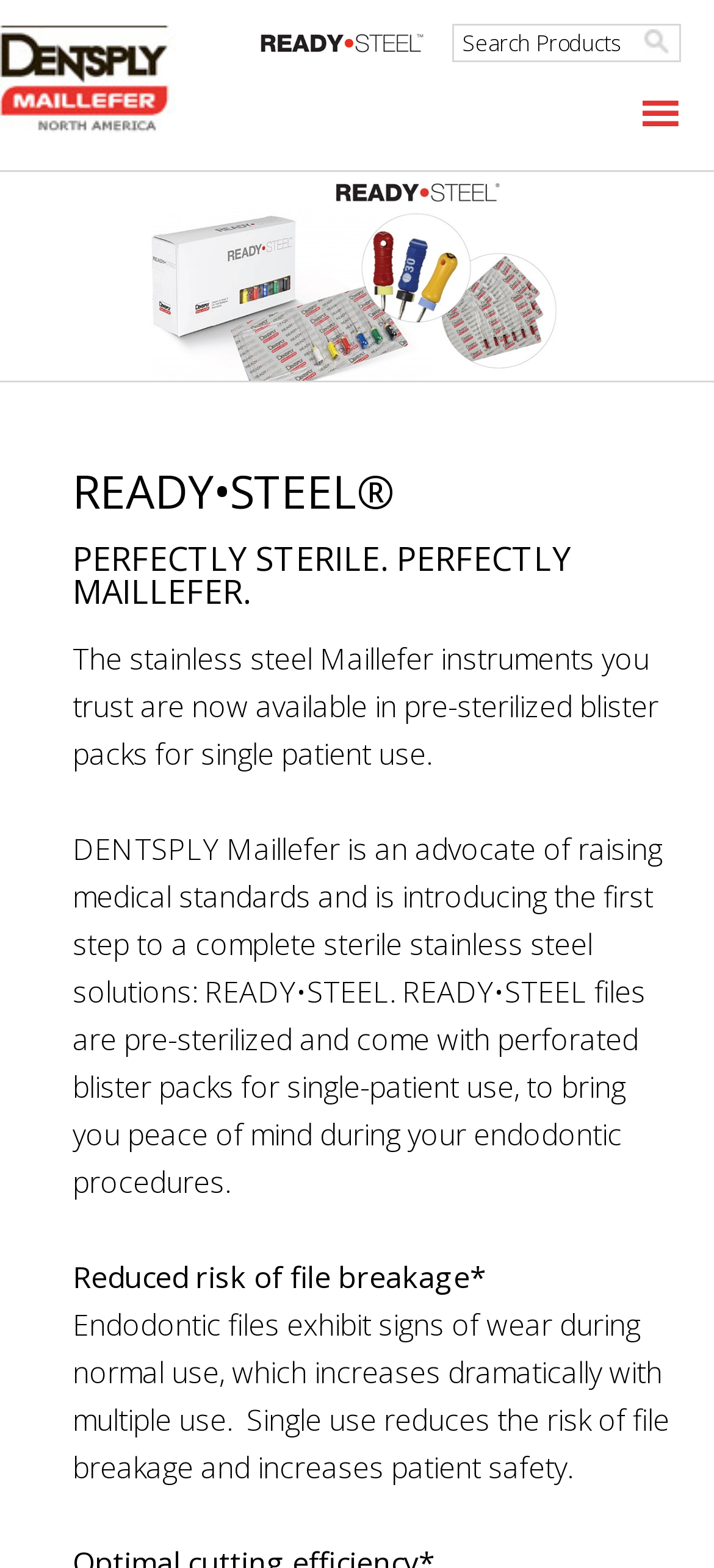What is the purpose of READY•STEEL?
Look at the image and answer with only one word or phrase.

Single patient use